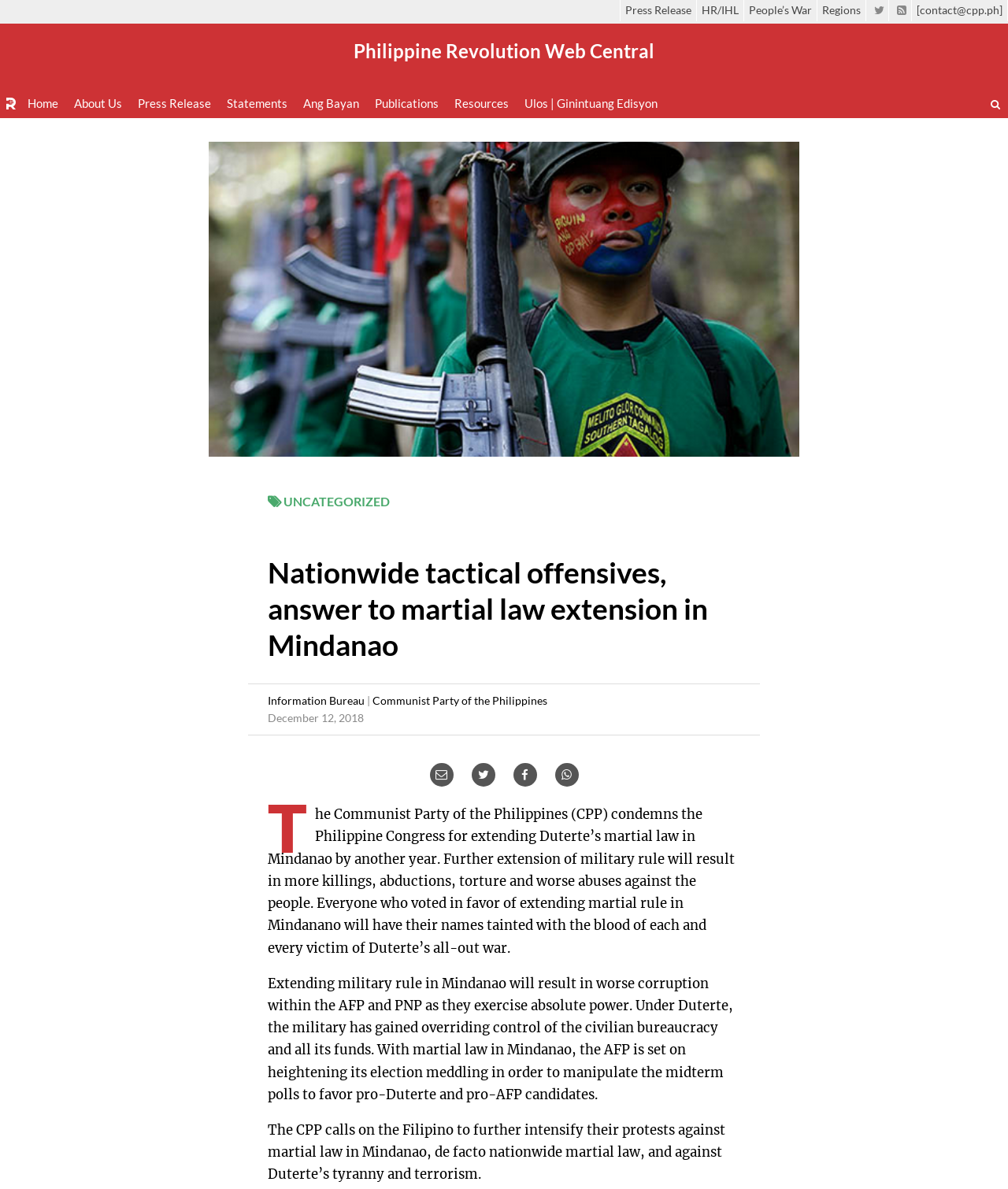Locate the bounding box coordinates of the element's region that should be clicked to carry out the following instruction: "View Information Bureau". The coordinates need to be four float numbers between 0 and 1, i.e., [left, top, right, bottom].

[0.266, 0.583, 0.362, 0.595]